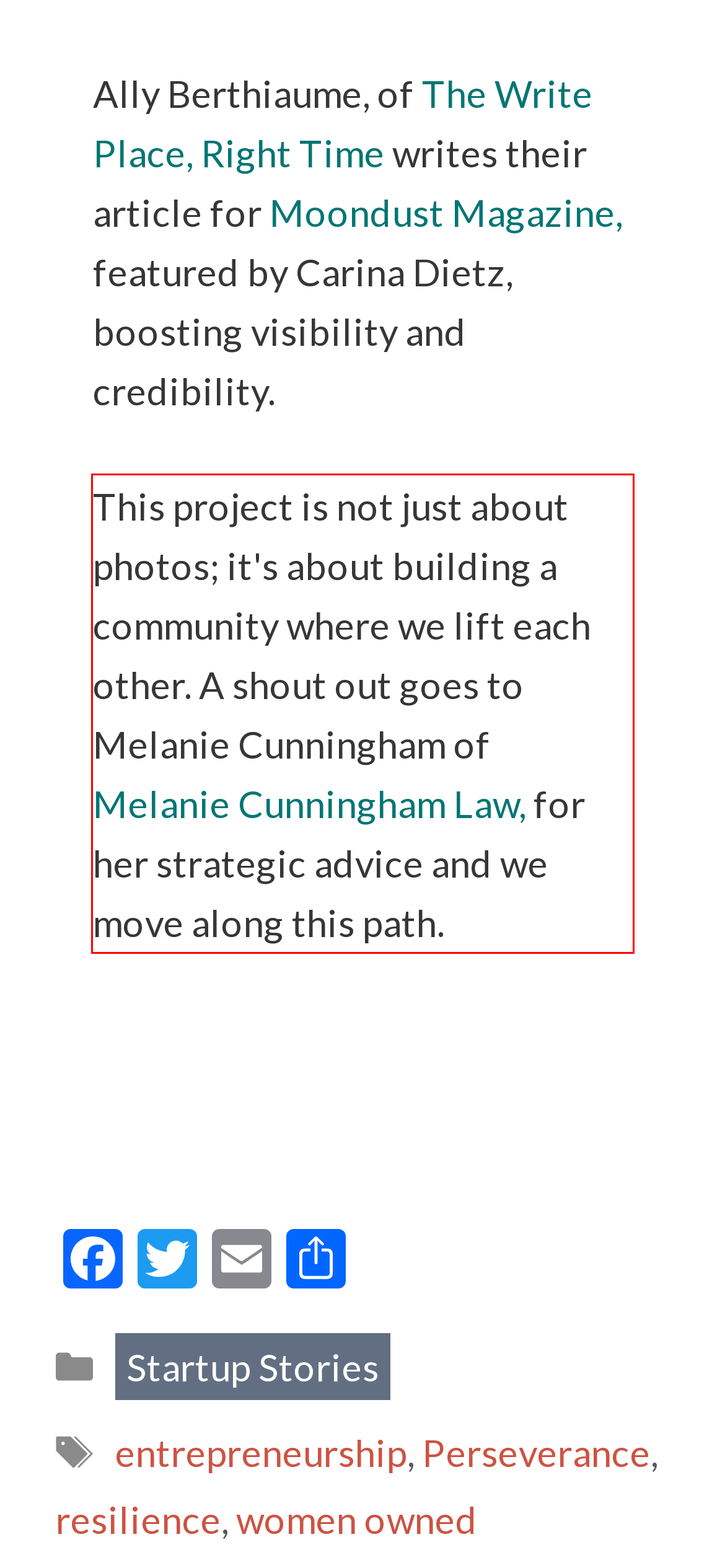You are given a screenshot with a red rectangle. Identify and extract the text within this red bounding box using OCR.

This project is not just about photos; it's about building a community where we lift each other. A shout out goes to Melanie Cunningham of Melanie Cunningham Law, for her strategic advice and we move along this path.